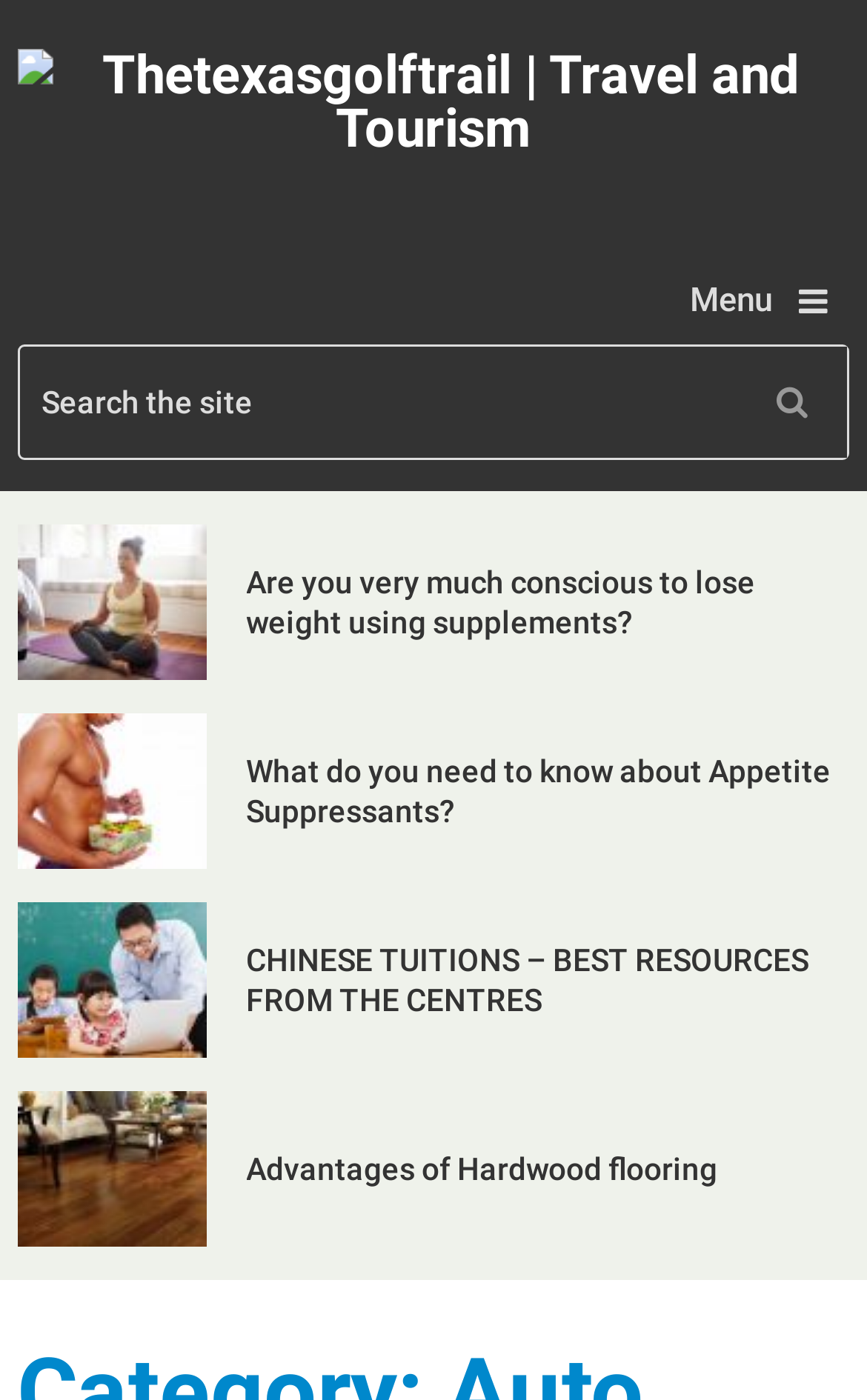What is the topic of the first article?
Kindly give a detailed and elaborate answer to the question.

The first article contains an image with the text 'best fat burners for women' and a heading that asks about losing weight using supplements, indicating that the topic of the first article is weight loss.